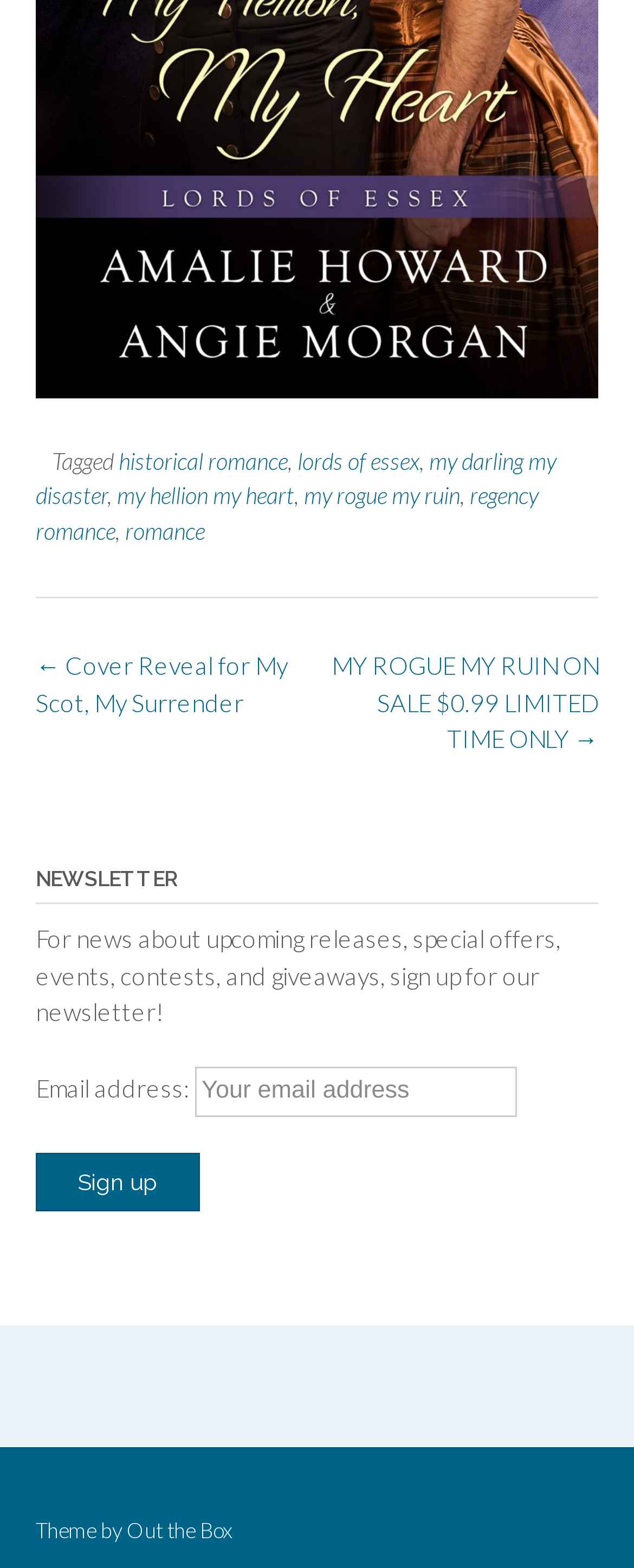Identify the bounding box coordinates of the region I need to click to complete this instruction: "Click on the 'Out the Box' link".

[0.2, 0.968, 0.367, 0.984]